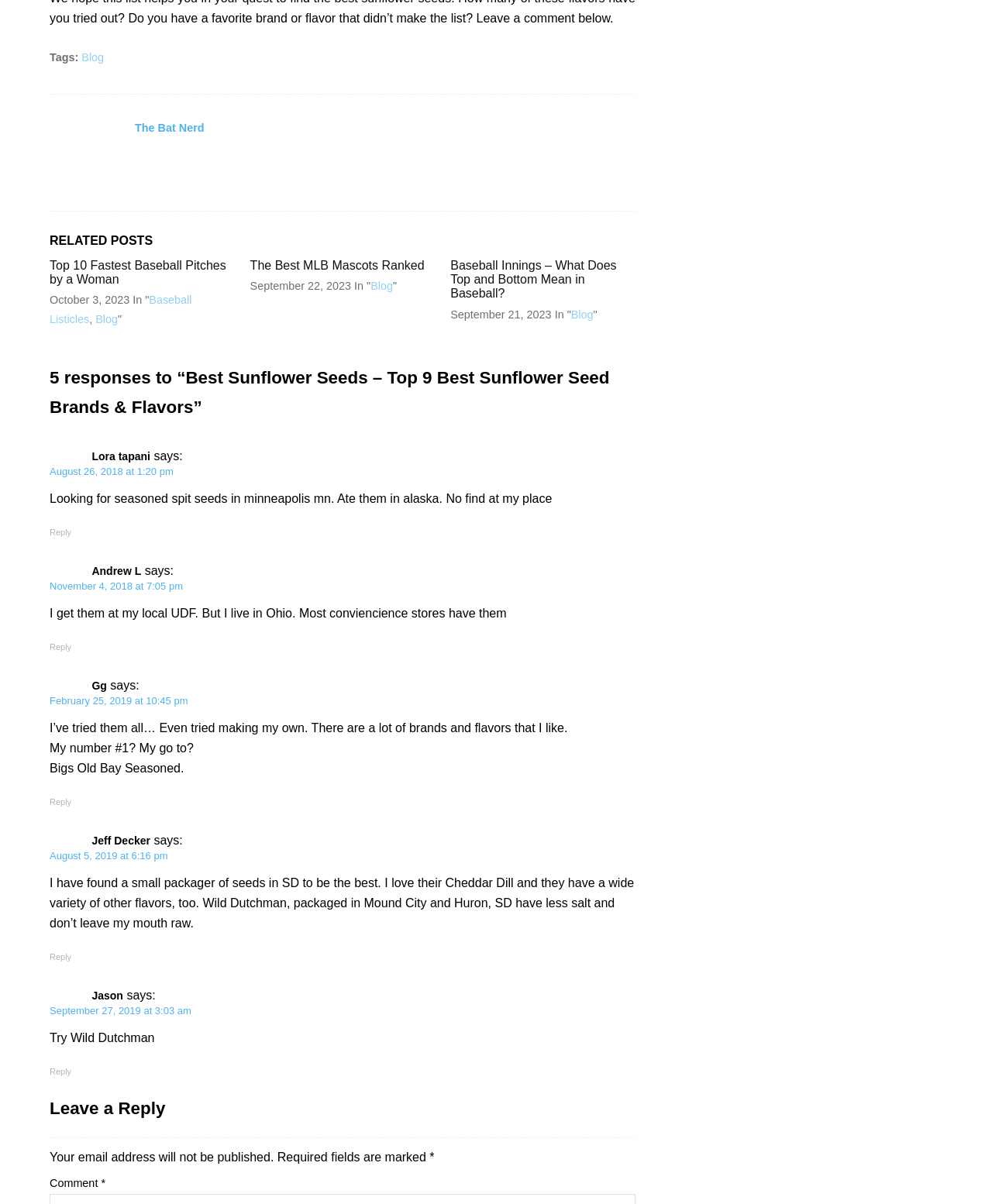Determine the bounding box coordinates of the clickable element necessary to fulfill the instruction: "Read The Bat Nerd blog". Provide the coordinates as four float numbers within the 0 to 1 range, i.e., [left, top, right, bottom].

[0.136, 0.101, 0.206, 0.111]